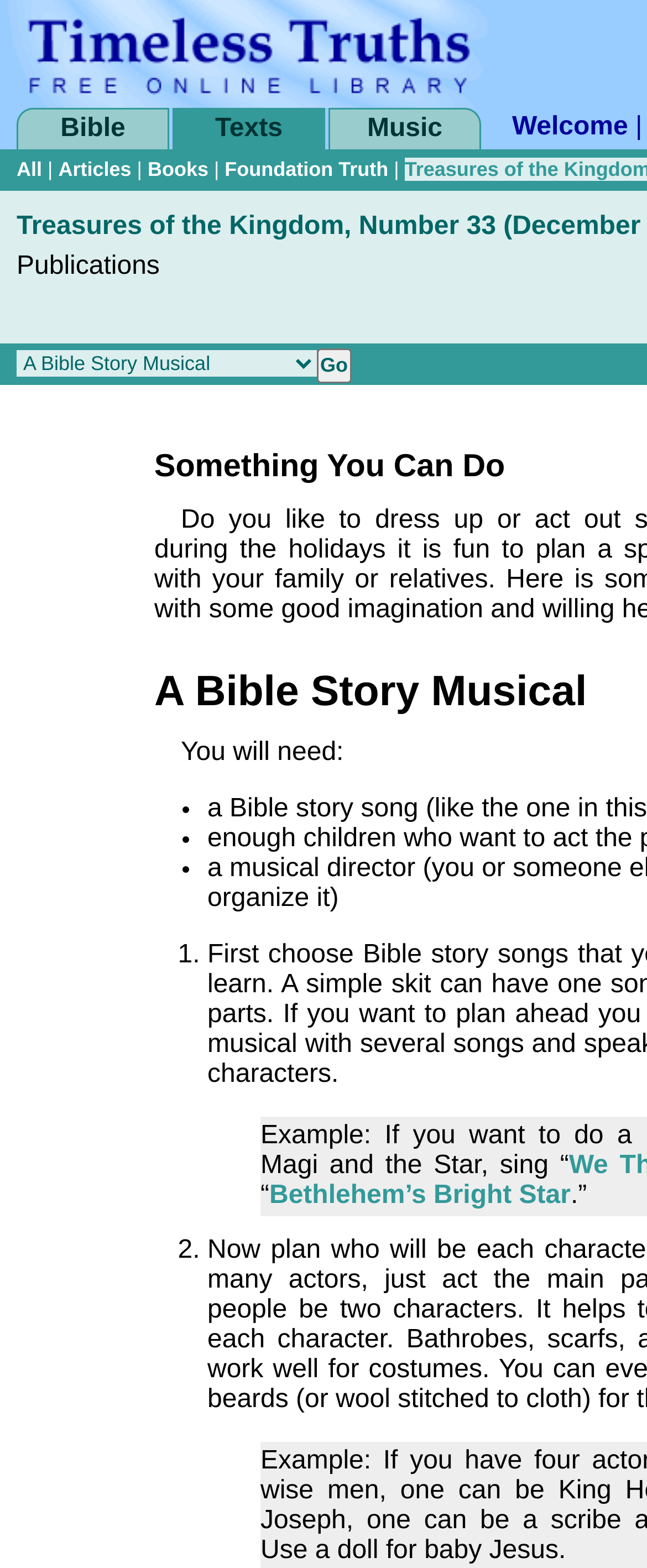Give a concise answer using one word or a phrase to the following question:
How many list markers are there?

3